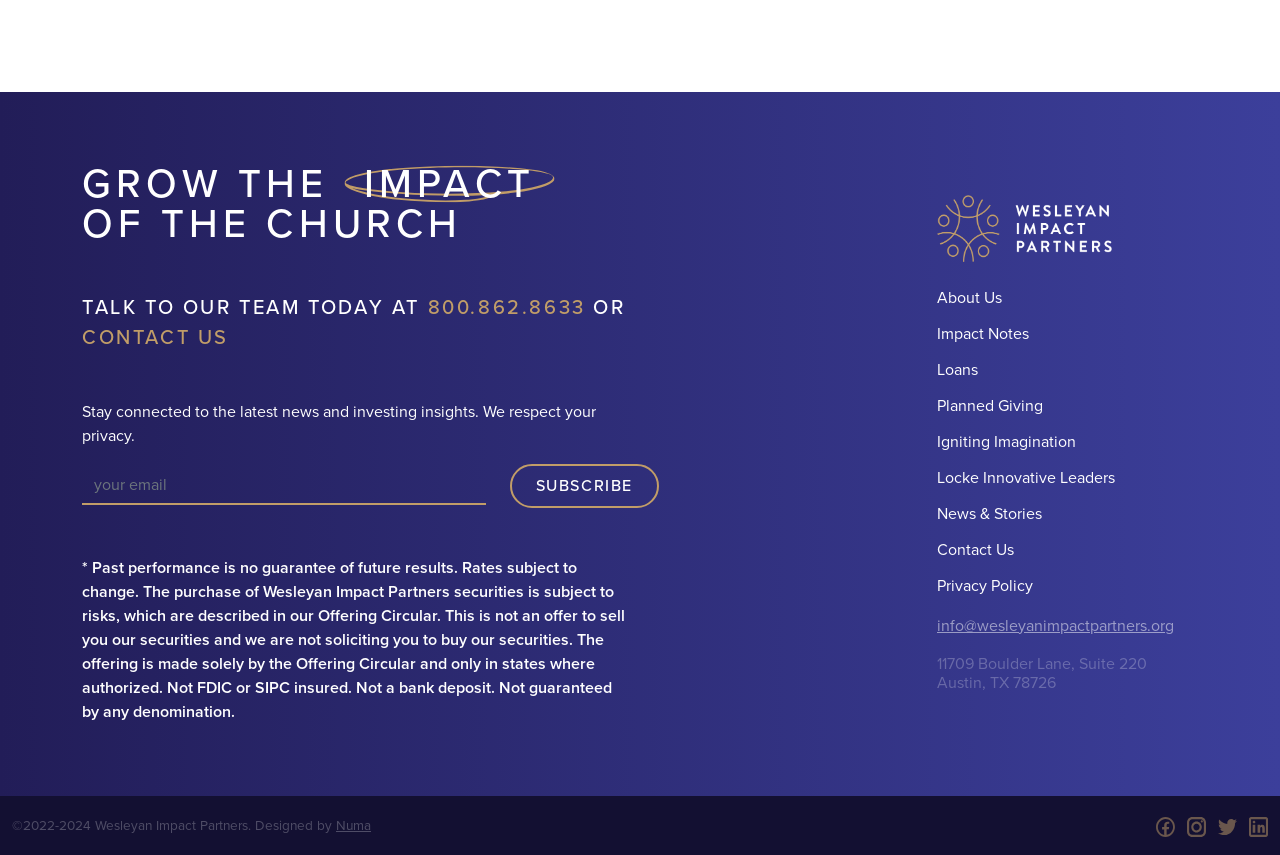Indicate the bounding box coordinates of the clickable region to achieve the following instruction: "Visit the Reddit page."

None